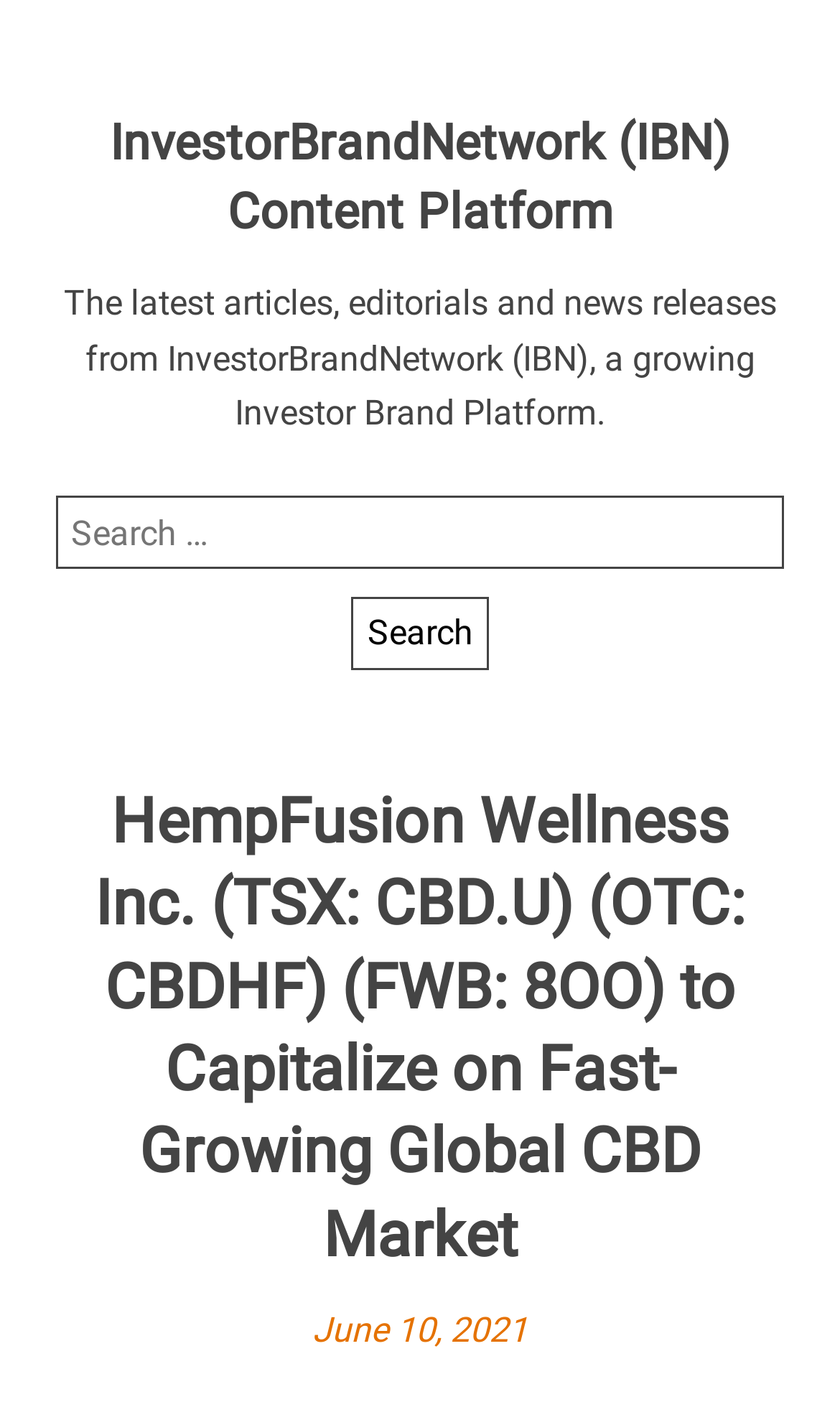What is the text of the webpage's headline?

HempFusion Wellness Inc. (TSX: CBD.U) (OTC: CBDHF) (FWB: 8OO) to Capitalize on Fast-Growing Global CBD Market